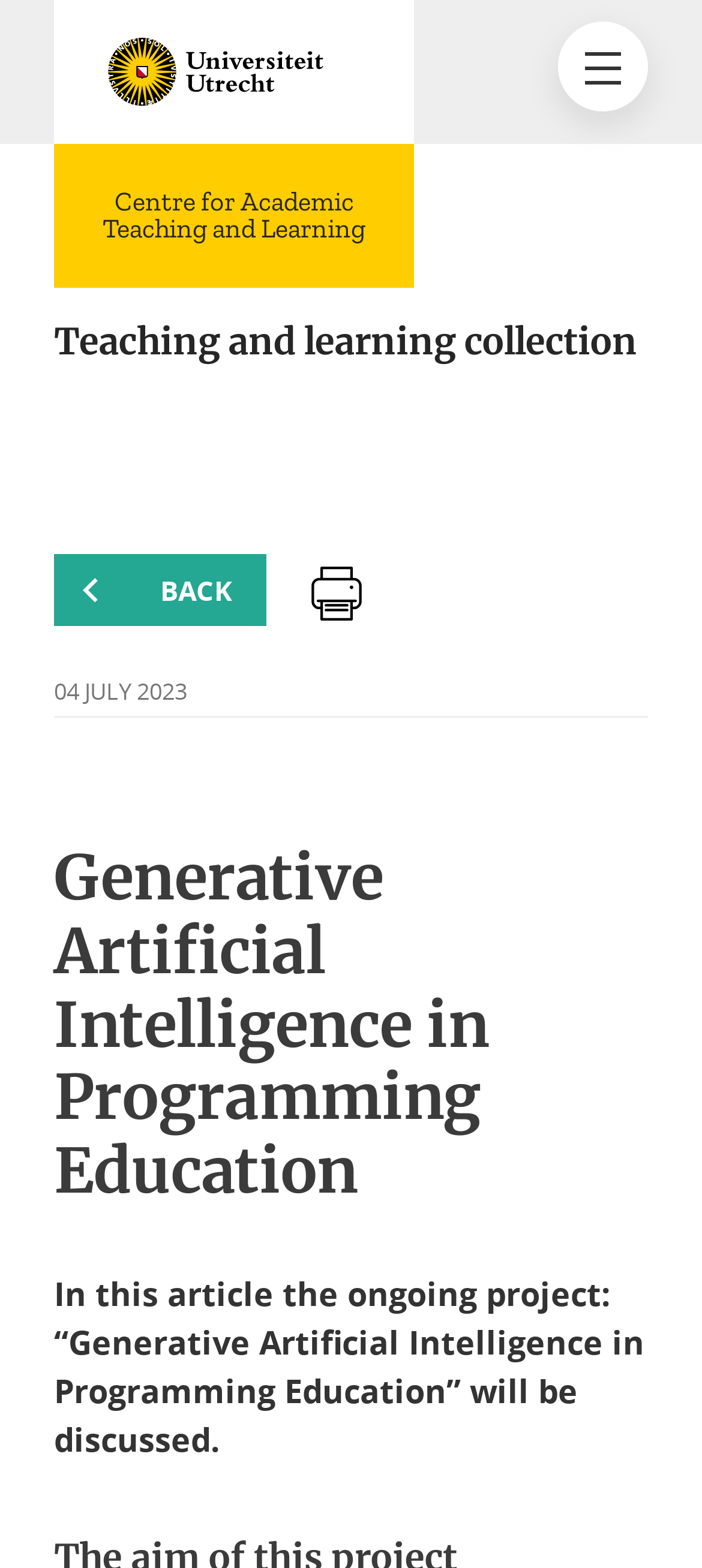What is the name of the centre? Refer to the image and provide a one-word or short phrase answer.

Centre for Academic Teaching and Learning